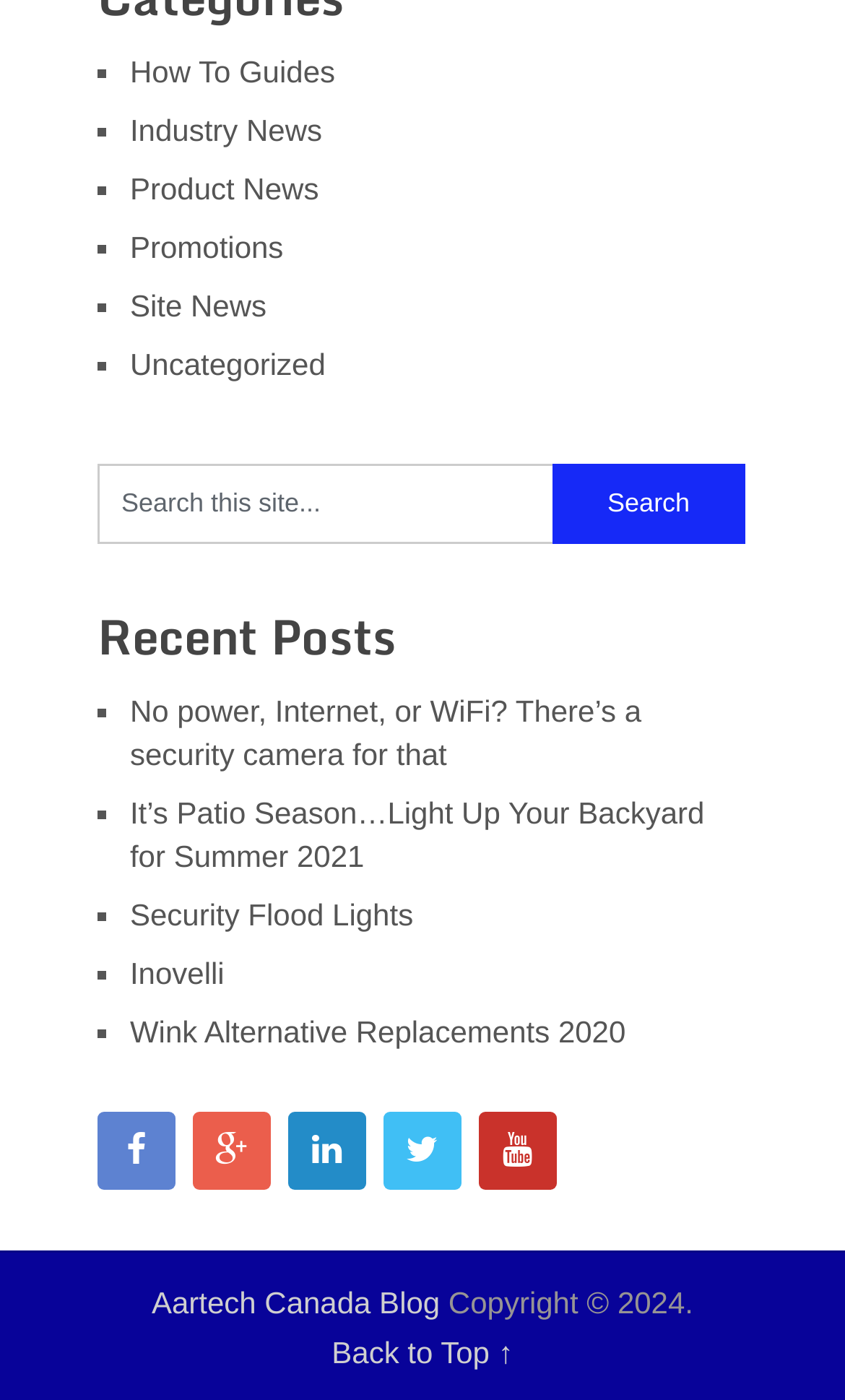What are the categories of news on this website?
Provide a concise answer using a single word or phrase based on the image.

How To Guides, Industry News, etc.